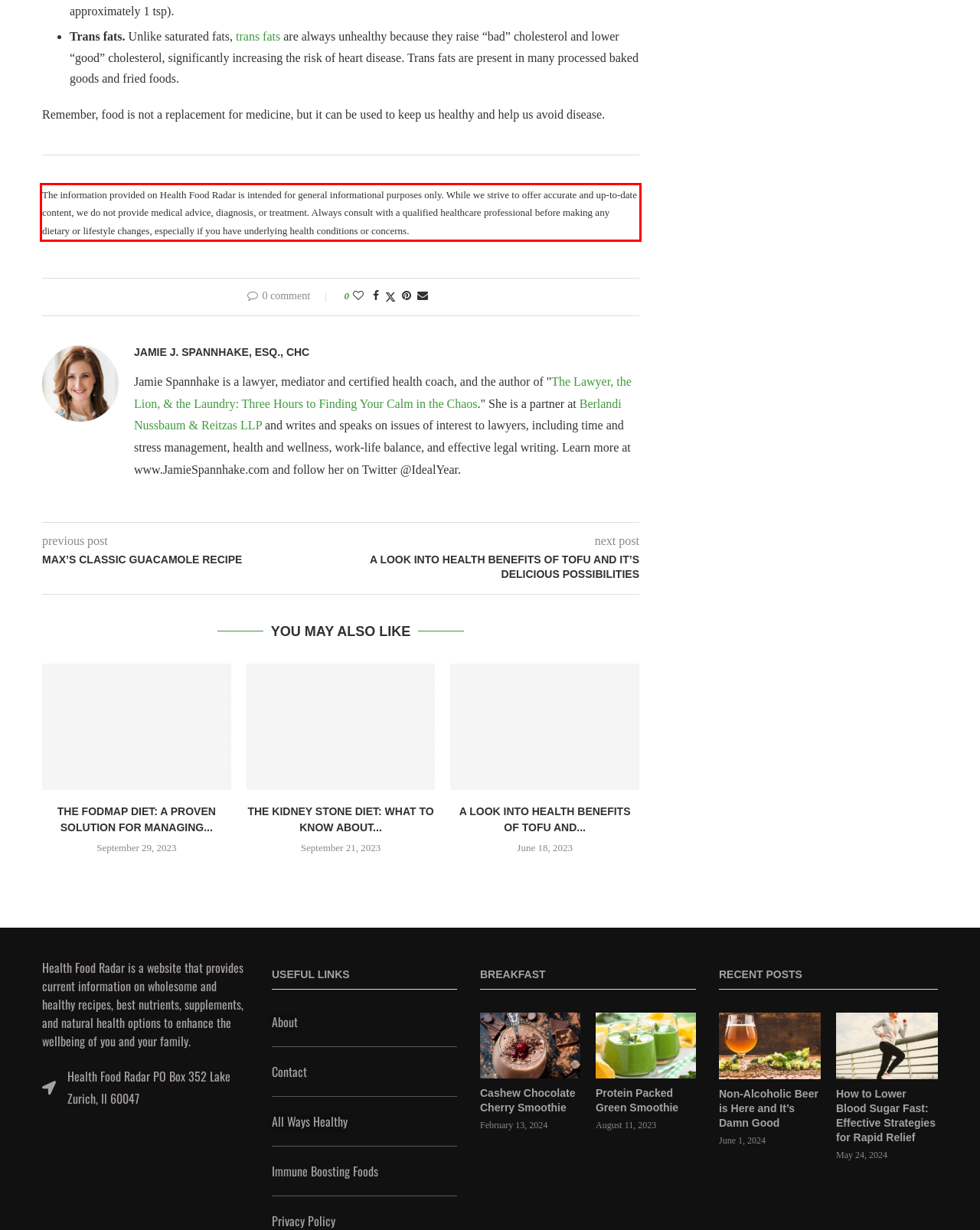You are provided with a screenshot of a webpage featuring a red rectangle bounding box. Extract the text content within this red bounding box using OCR.

The information provided on Health Food Radar is intended for general informational purposes only. While we strive to offer accurate and up-to-date content, we do not provide medical advice, diagnosis, or treatment. Always consult with a qualified healthcare professional before making any dietary or lifestyle changes, especially if you have underlying health conditions or concerns.